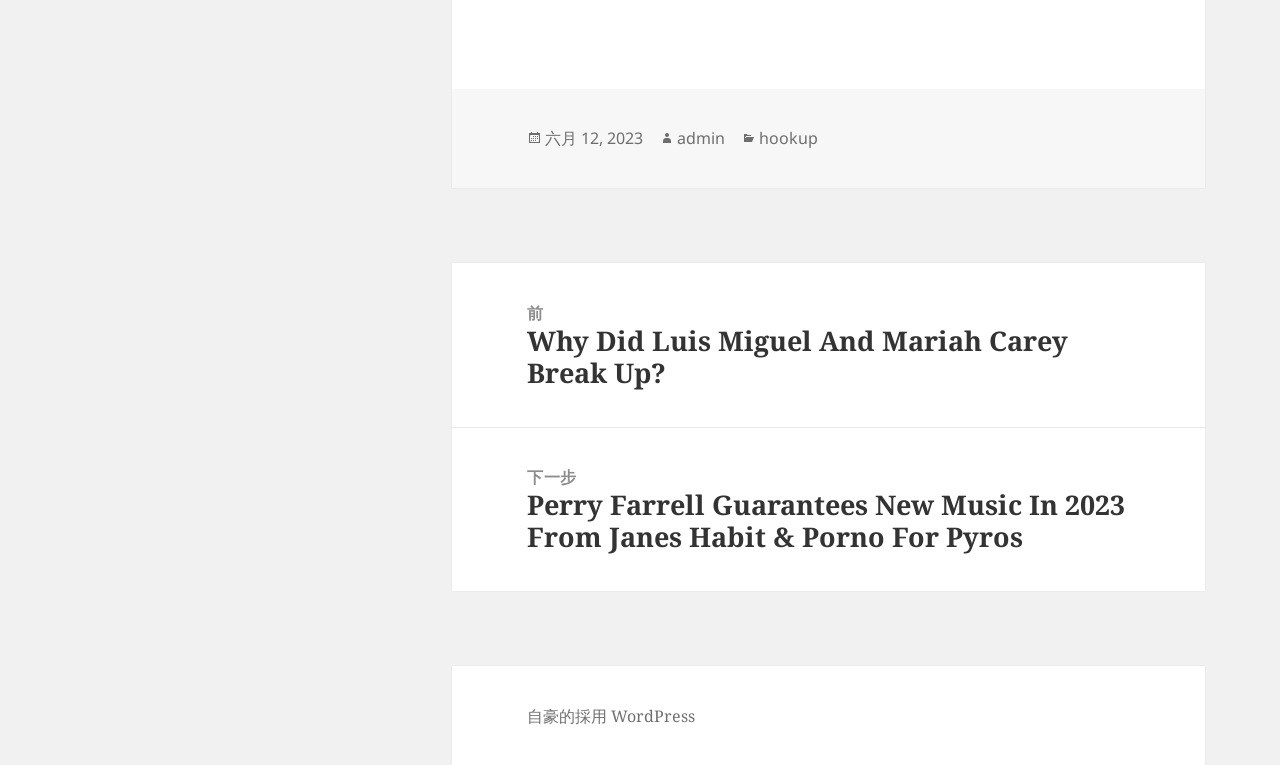Identify the coordinates of the bounding box for the element described below: "自豪的採用 WordPress". Return the coordinates as four float numbers between 0 and 1: [left, top, right, bottom].

[0.412, 0.921, 0.543, 0.951]